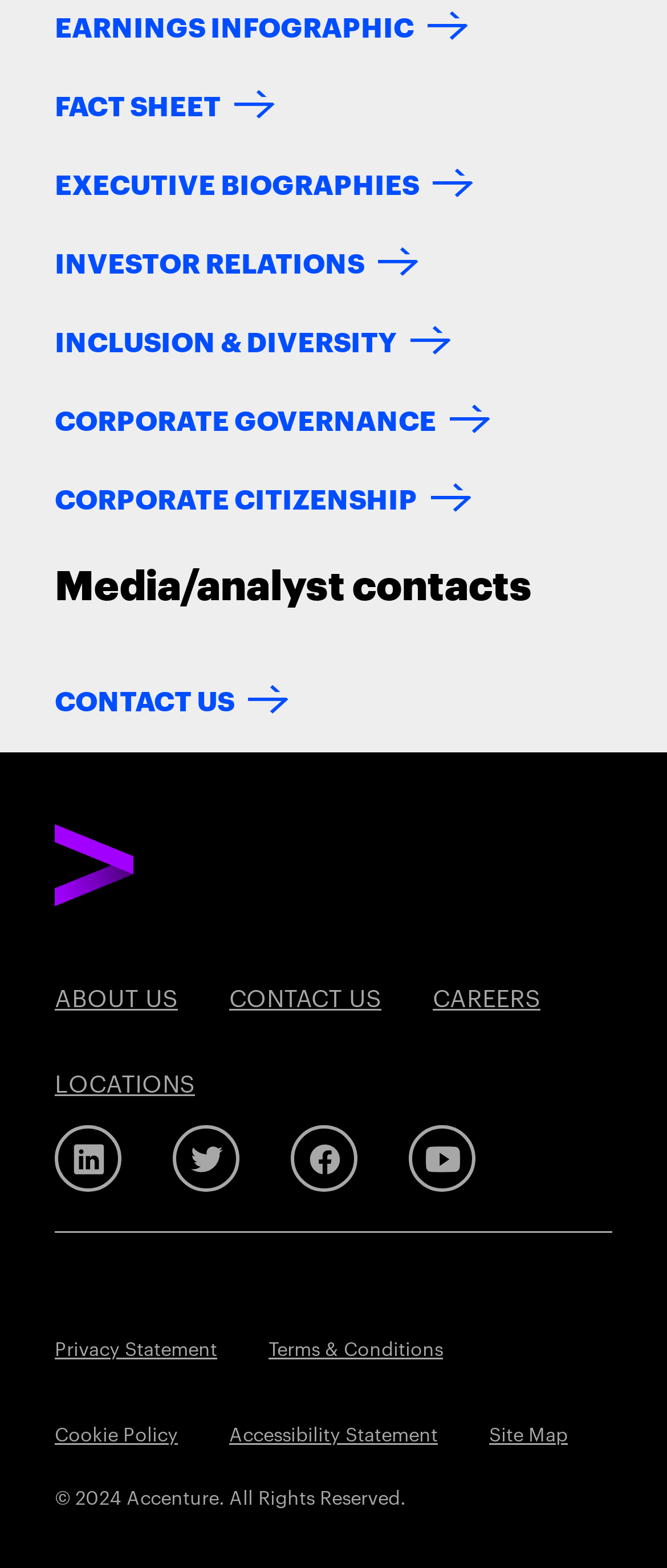Locate the bounding box coordinates of the region to be clicked to comply with the following instruction: "Contact us through email". The coordinates must be four float numbers between 0 and 1, in the form [left, top, right, bottom].

None